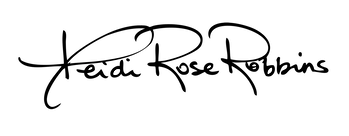Provide a comprehensive description of the image.

The image features the stylized signature of Heidi Rose Robbins, characterized by elegant, flowing script. The graceful curves and loops of the lettering convey a sense of creativity and personal touch, reflecting the artistic nature of her work. This signature not only serves as a logo but also represents her brand identity, emphasizing her connection to astrology and personal growth. The monochromatic color scheme enhances its sophistication, making it suitable for various professional contexts on her website.